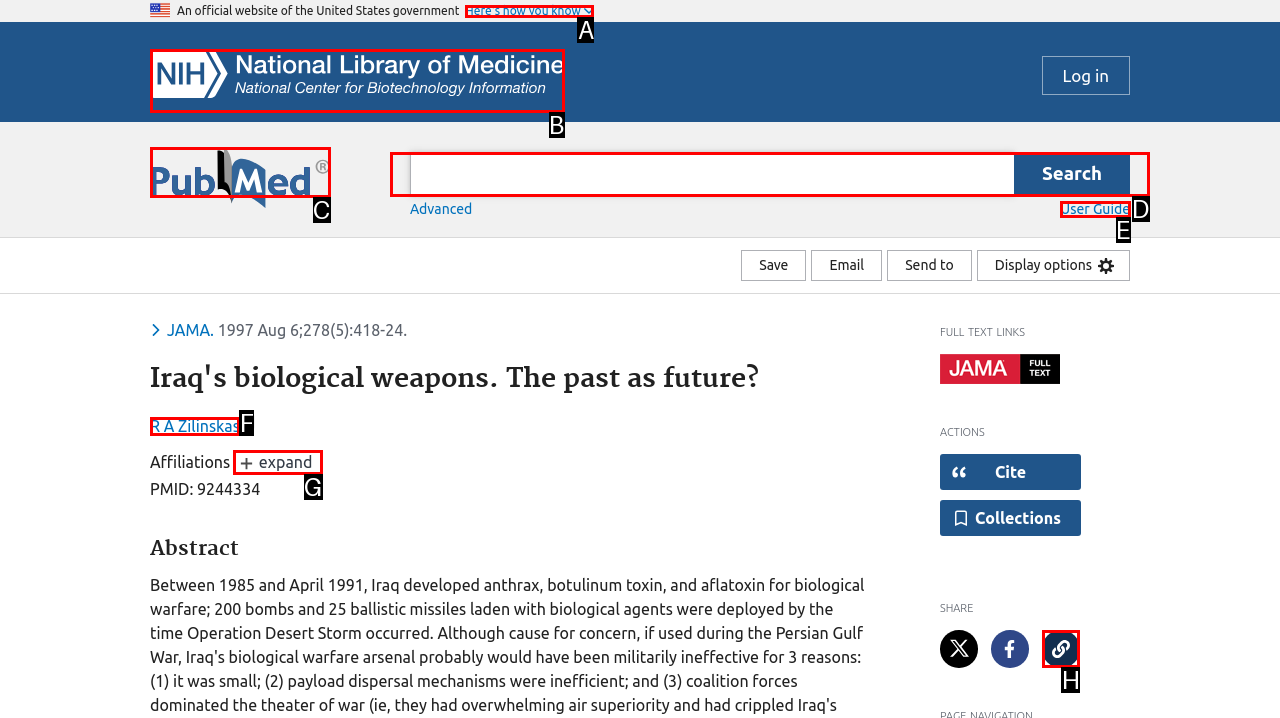Determine the letter of the UI element that will complete the task: Search for a term
Reply with the corresponding letter.

D